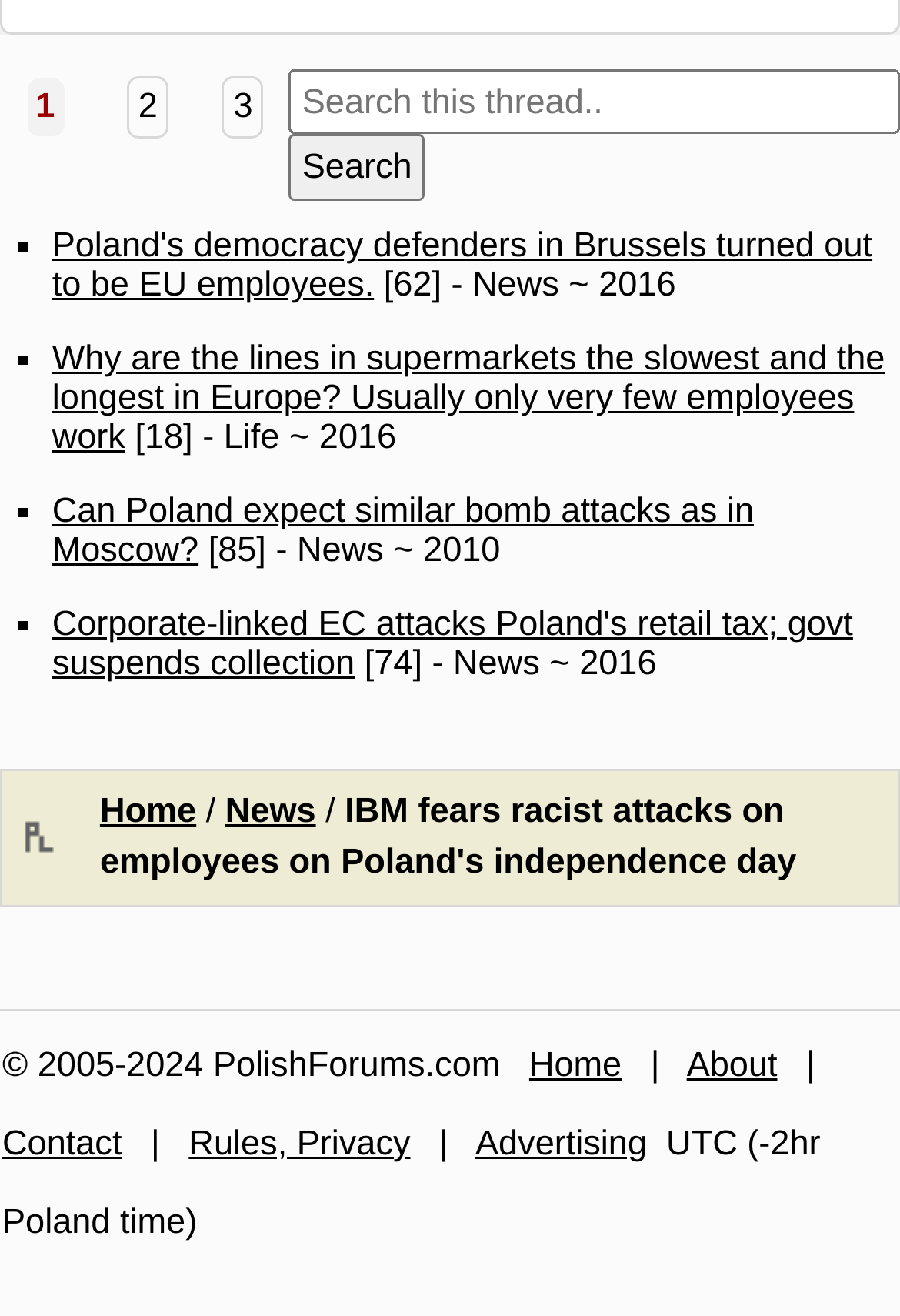Find the bounding box coordinates corresponding to the UI element with the description: "Contact Us". The coordinates should be formatted as [left, top, right, bottom], with values as floats between 0 and 1.

None